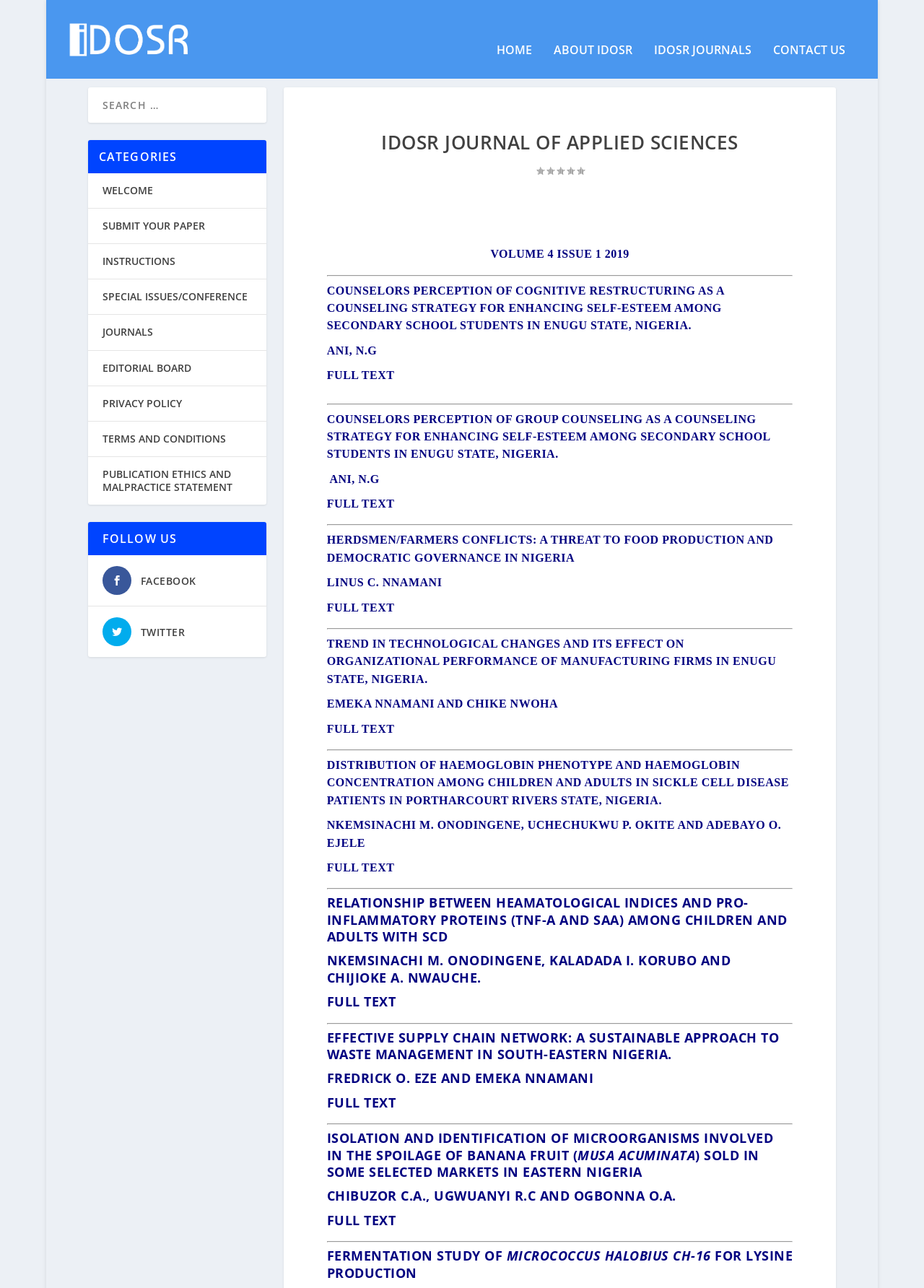Please identify the coordinates of the bounding box for the clickable region that will accomplish this instruction: "search for a keyword".

[0.095, 0.084, 0.288, 0.112]